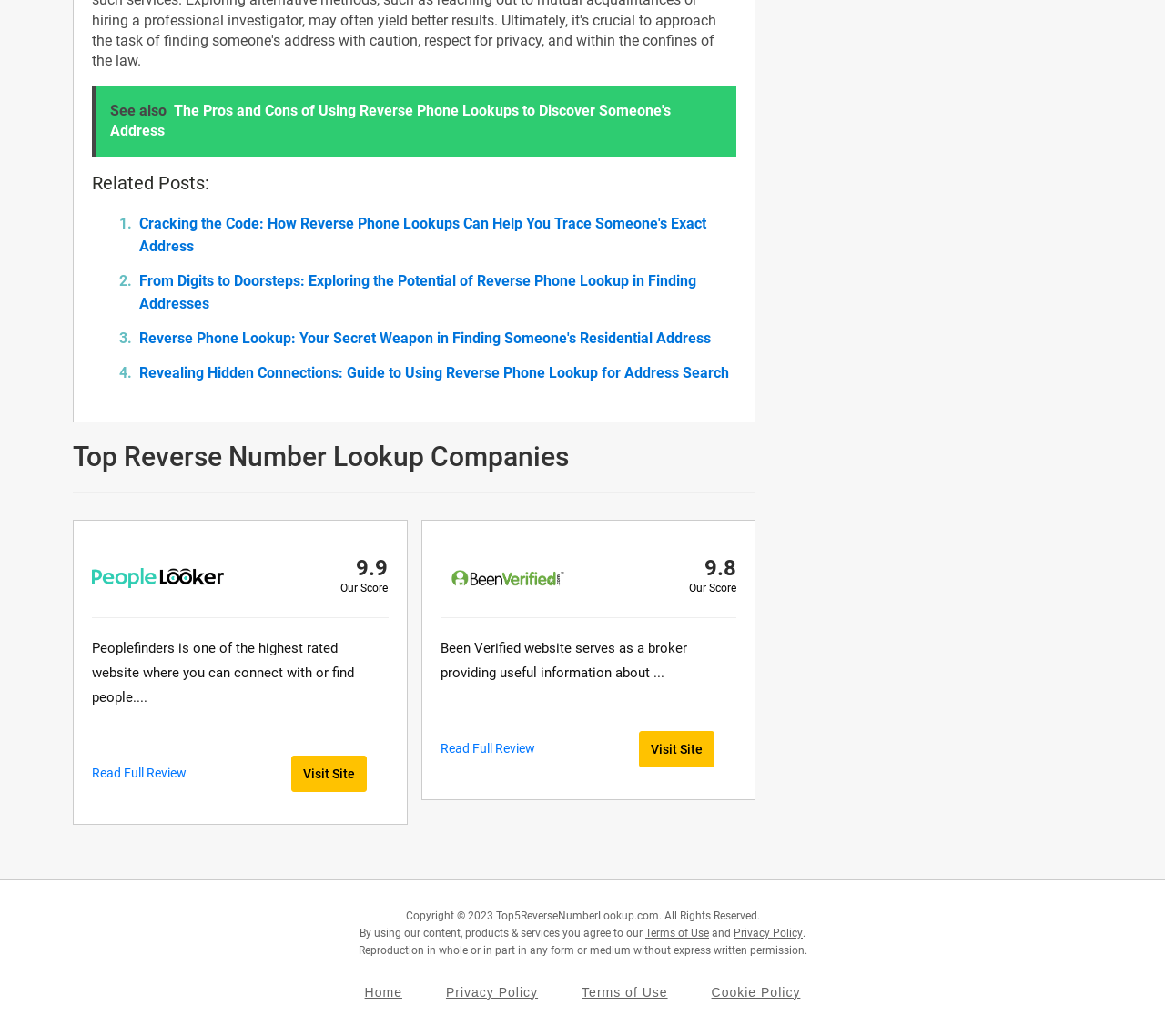Could you indicate the bounding box coordinates of the region to click in order to complete this instruction: "Go to the home page".

[0.294, 0.937, 0.364, 0.978]